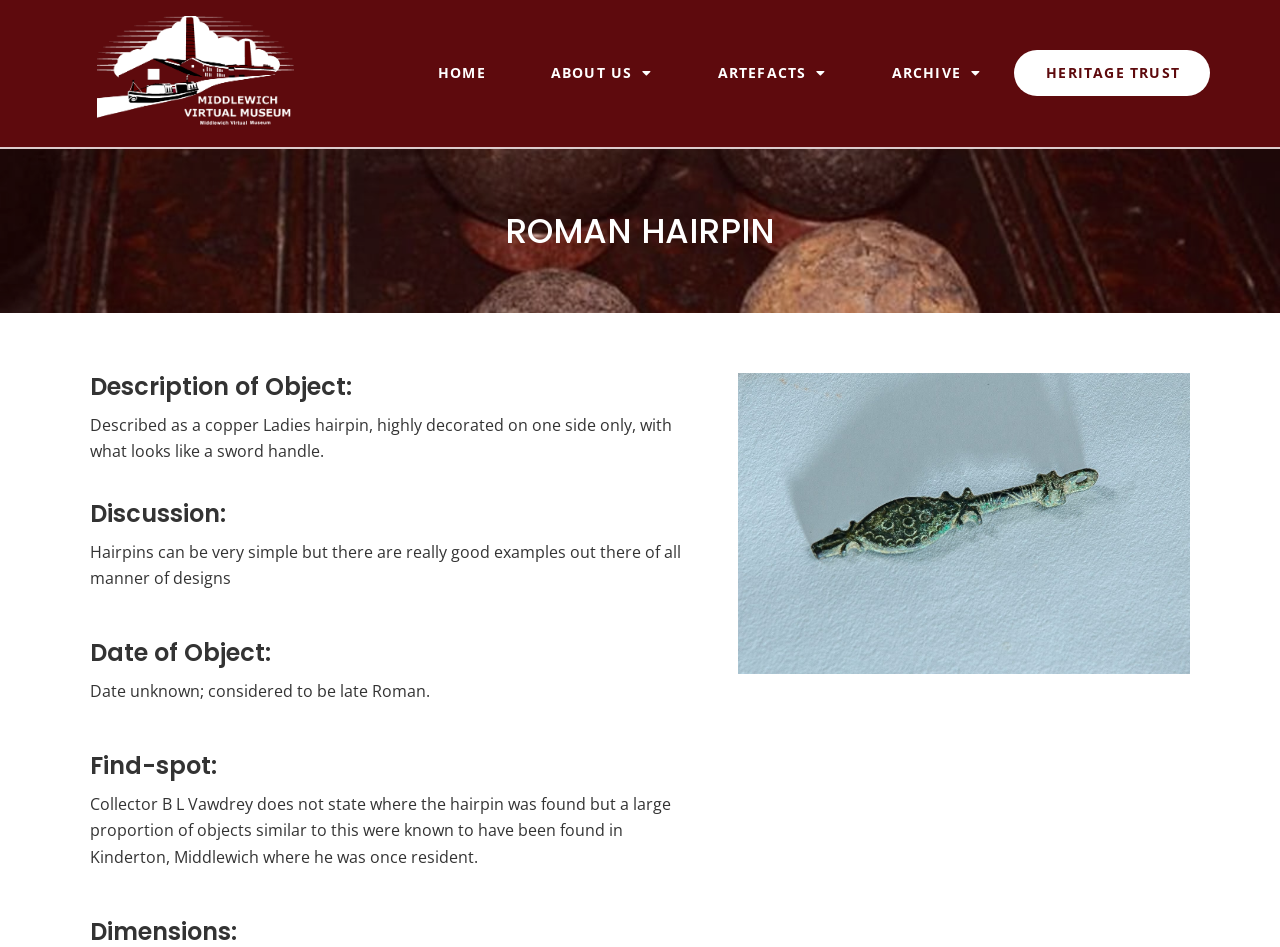Where was the collector of the hairpin resident?
Examine the image and give a concise answer in one word or a short phrase.

Kinderton, Middlewich